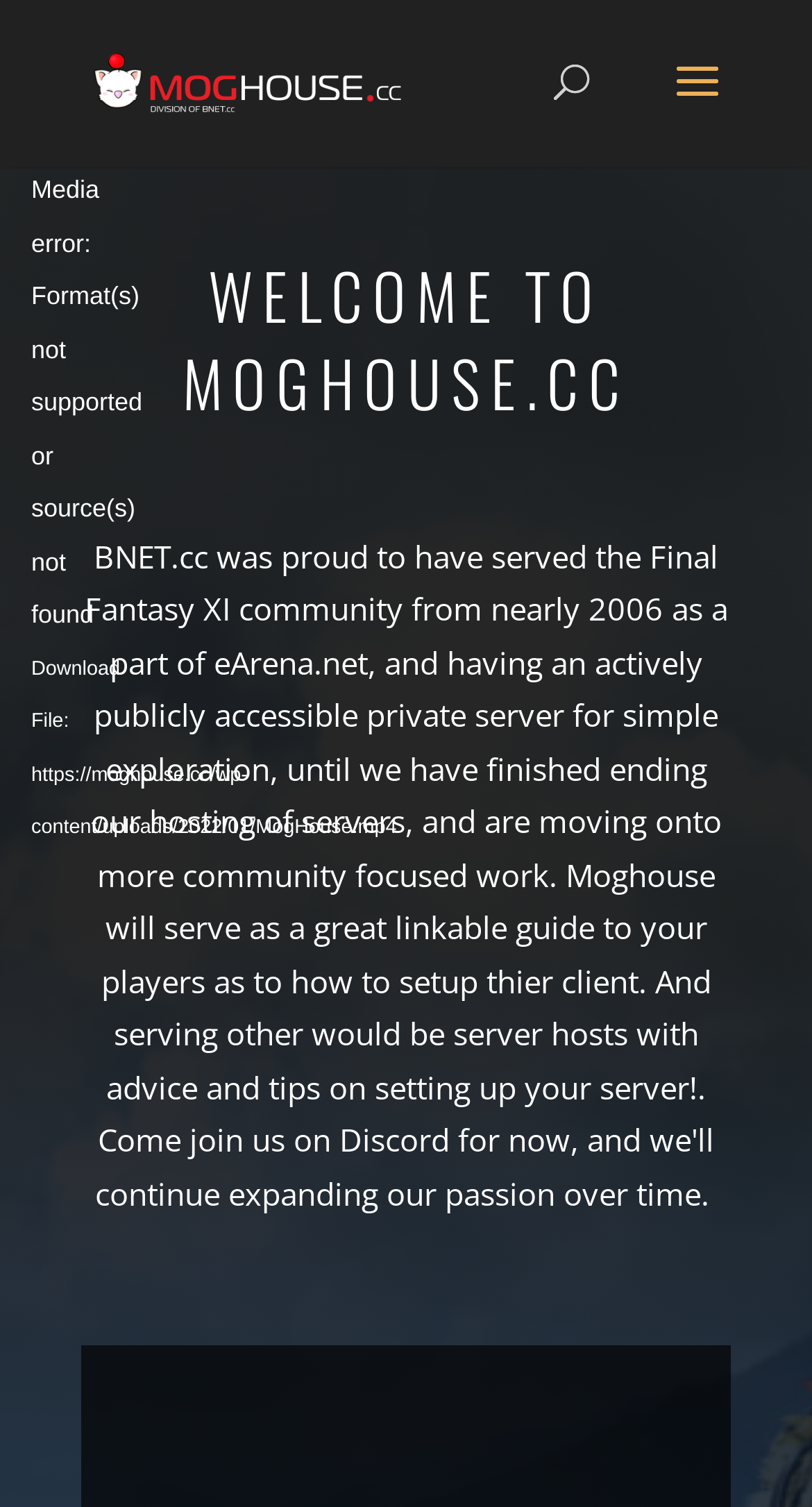Is there a search input field on the webpage?
Refer to the image and answer the question using a single word or phrase.

Yes